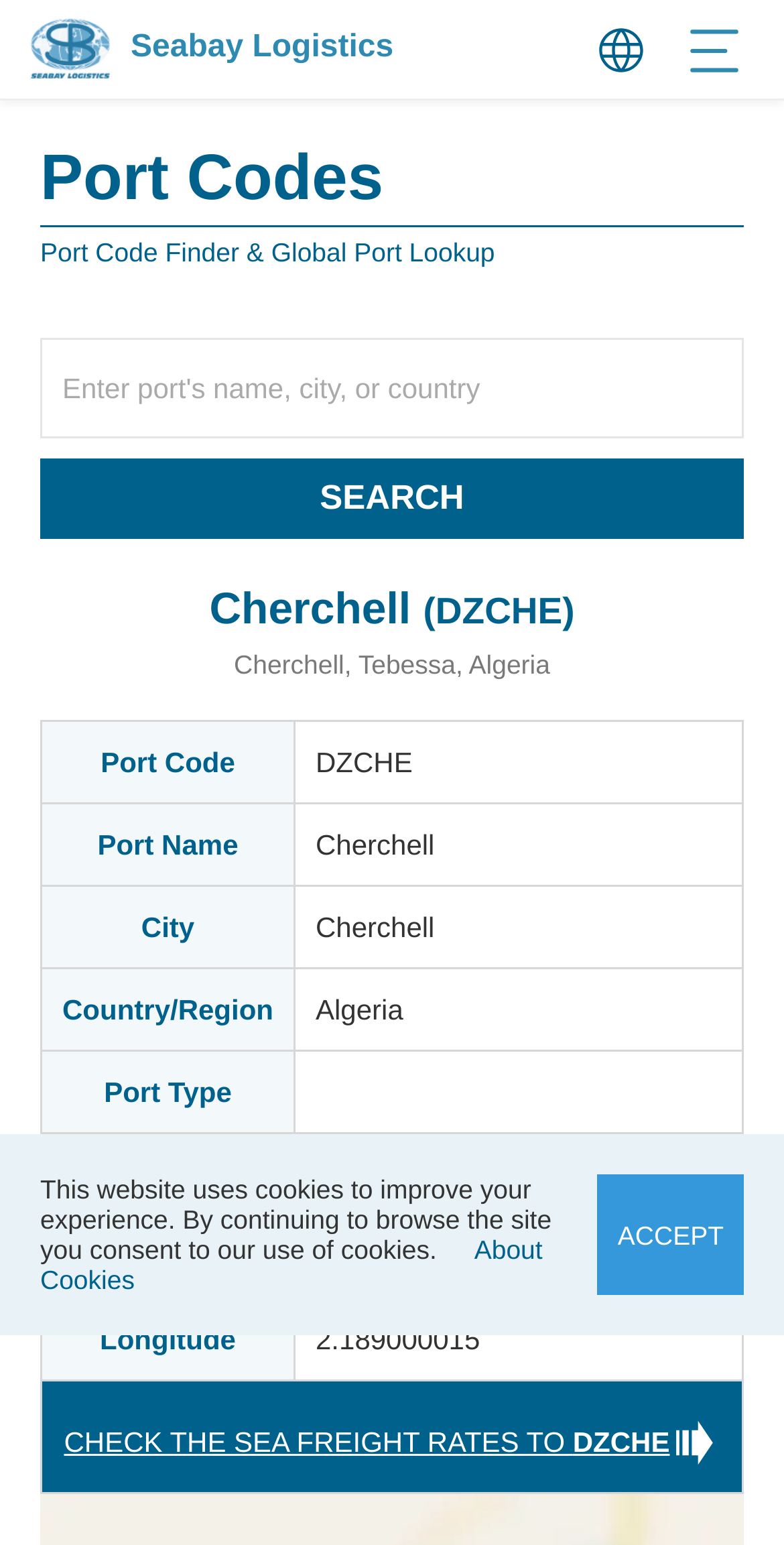Given the description "0", provide the bounding box coordinates of the corresponding UI element.

None